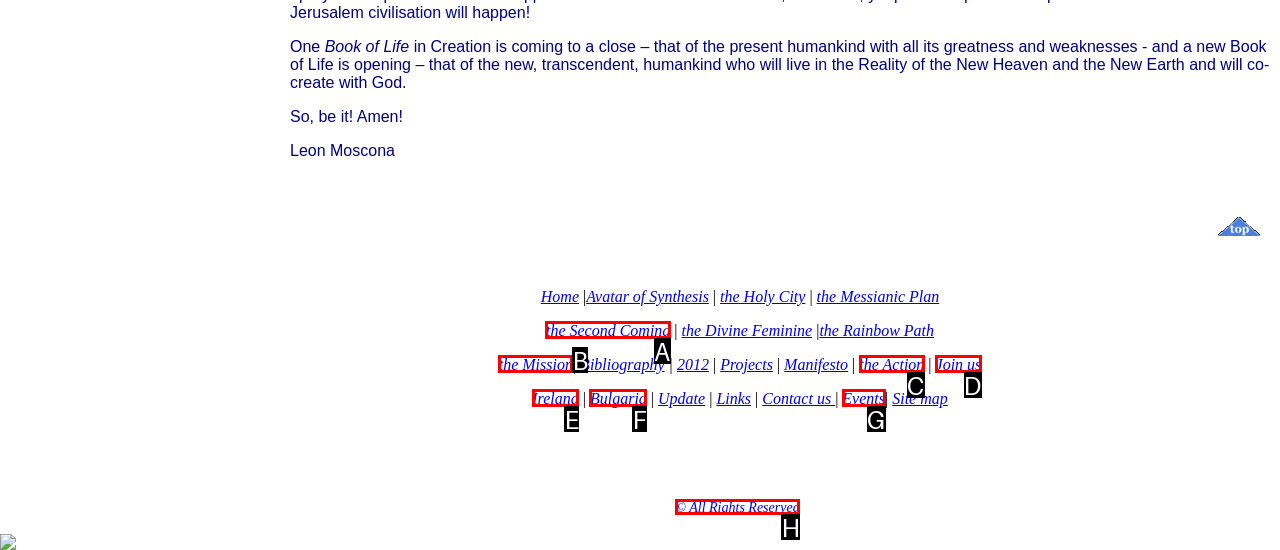From the given options, choose the HTML element that aligns with the description: © All Rights Reserved. Respond with the letter of the selected element.

H